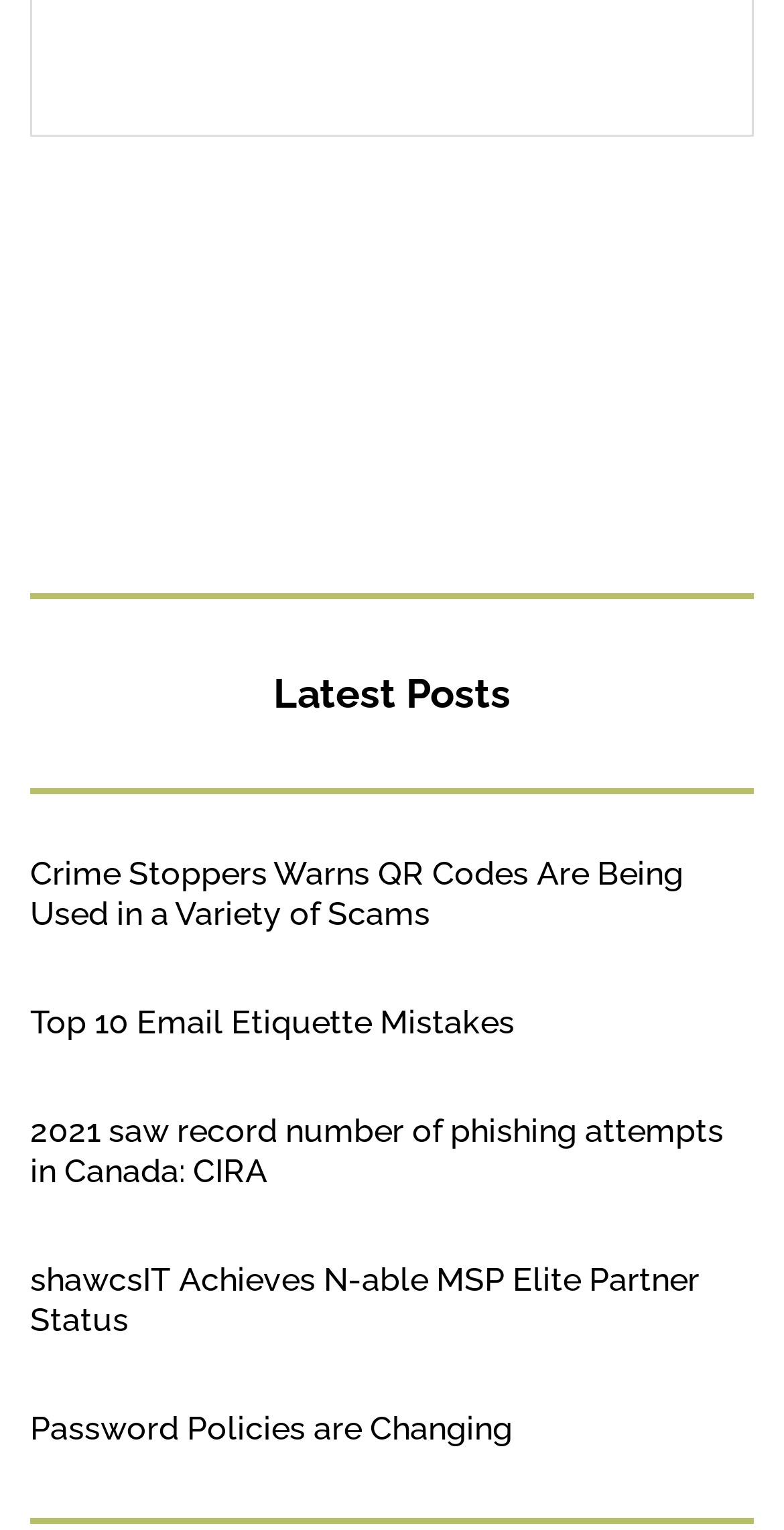Given the webpage screenshot and the description, determine the bounding box coordinates (top-left x, top-left y, bottom-right x, bottom-right y) that define the location of the UI element matching this description: Password Policies are Changing

[0.038, 0.921, 0.654, 0.953]